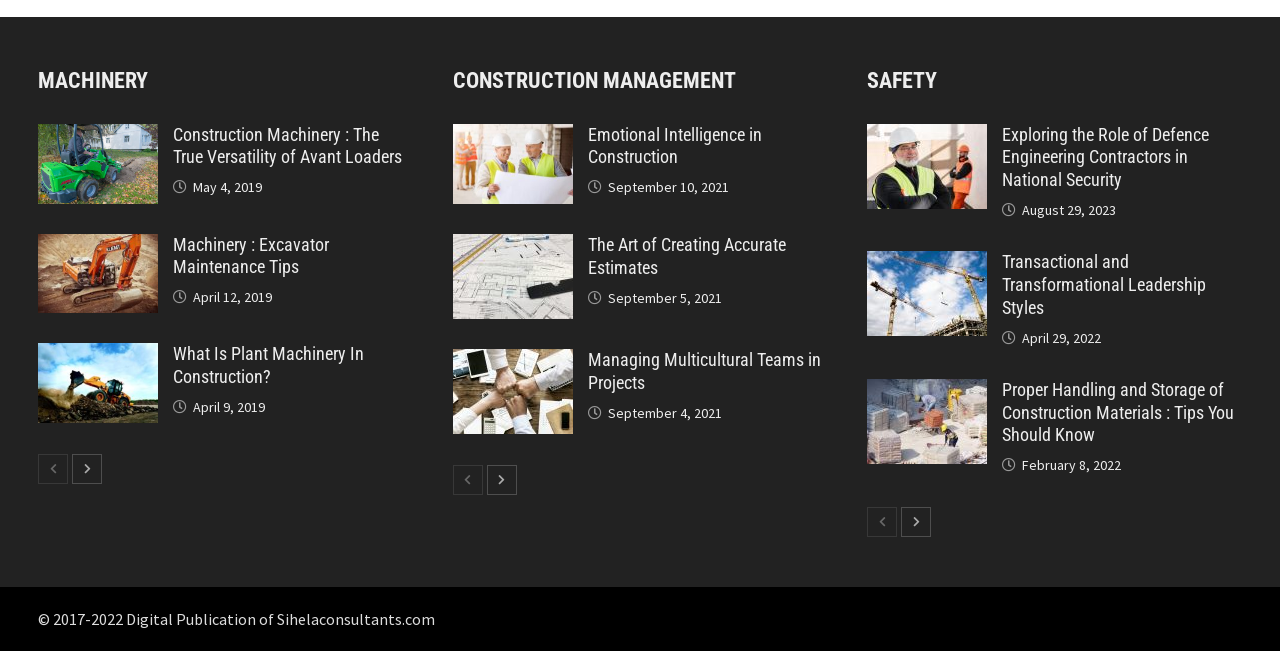Please find the bounding box coordinates of the clickable region needed to complete the following instruction: "View the 'Avant Loaders' article". The bounding box coordinates must consist of four float numbers between 0 and 1, i.e., [left, top, right, bottom].

[0.03, 0.193, 0.124, 0.228]